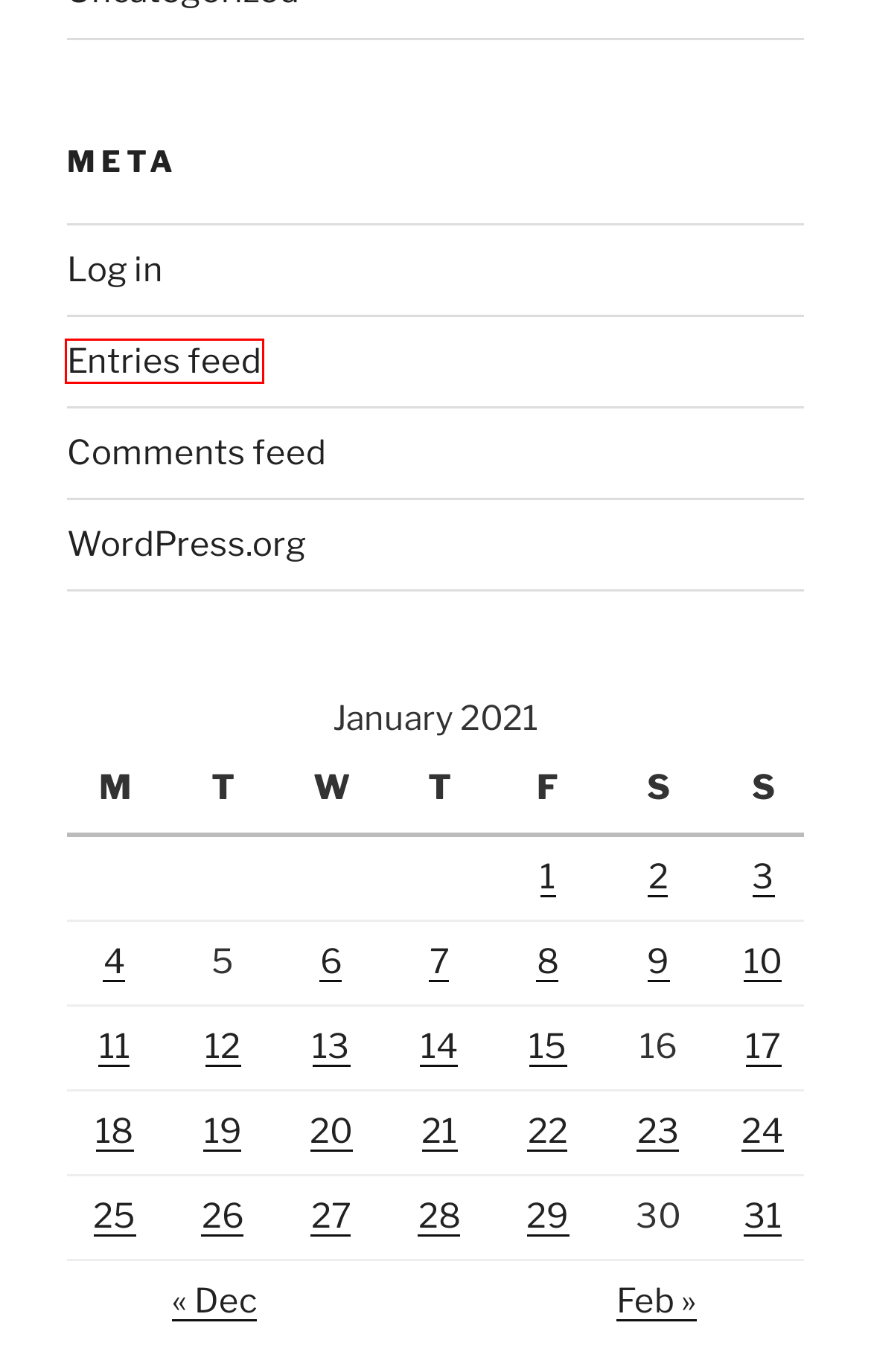Examine the webpage screenshot and identify the UI element enclosed in the red bounding box. Pick the webpage description that most accurately matches the new webpage after clicking the selected element. Here are the candidates:
A. January 21, 2021 – Messano News
B. January 13, 2021 – Messano News
C. January 4, 2021 – Messano News
D. Messano News
E. January 17, 2021 – Messano News
F. January 14, 2021 – Messano News
G. January 12, 2021 – Messano News
H. January 31, 2021 – Messano News

D